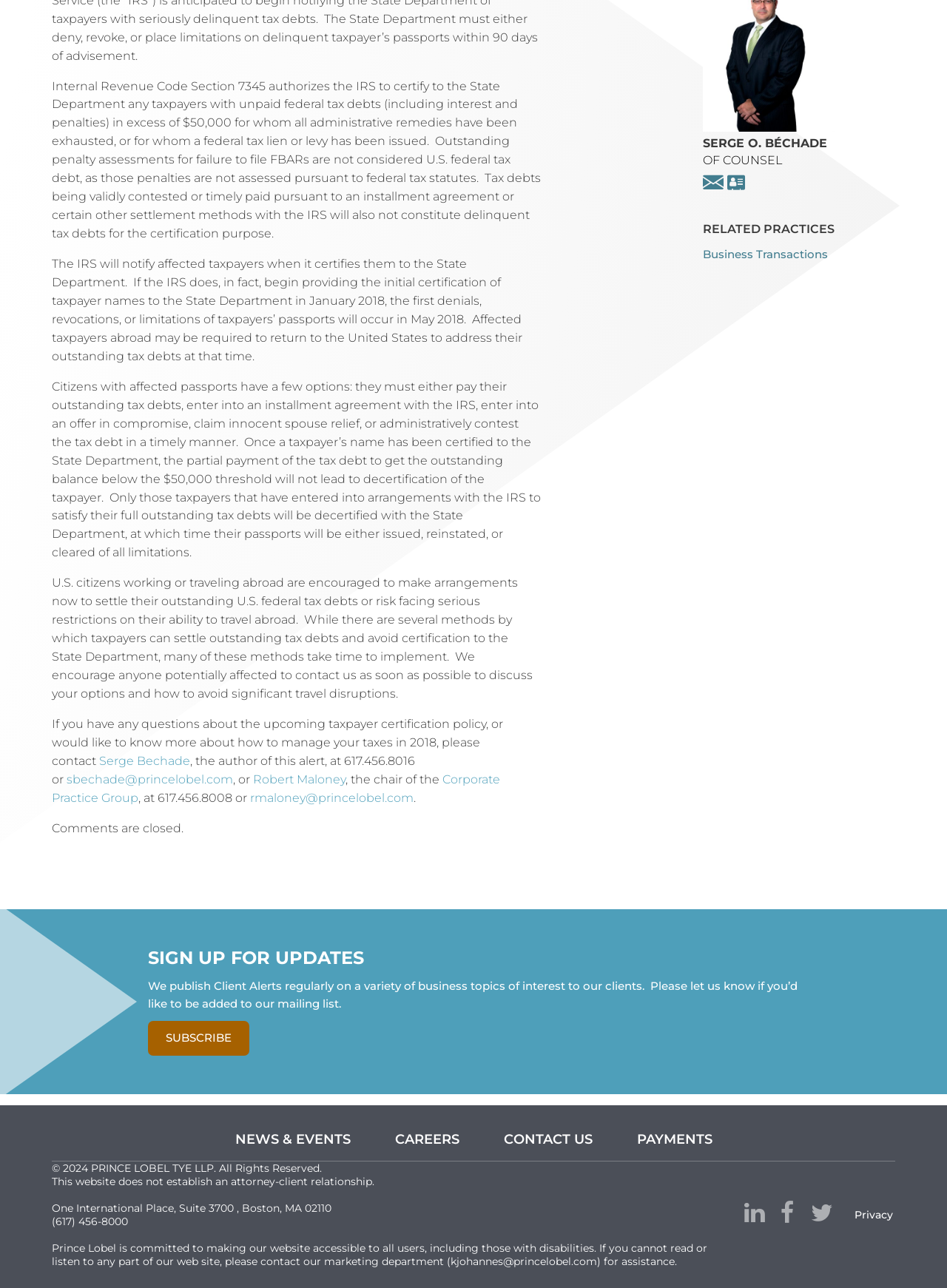Predict the bounding box for the UI component with the following description: "sbechade@princelobel.com".

[0.07, 0.6, 0.246, 0.61]